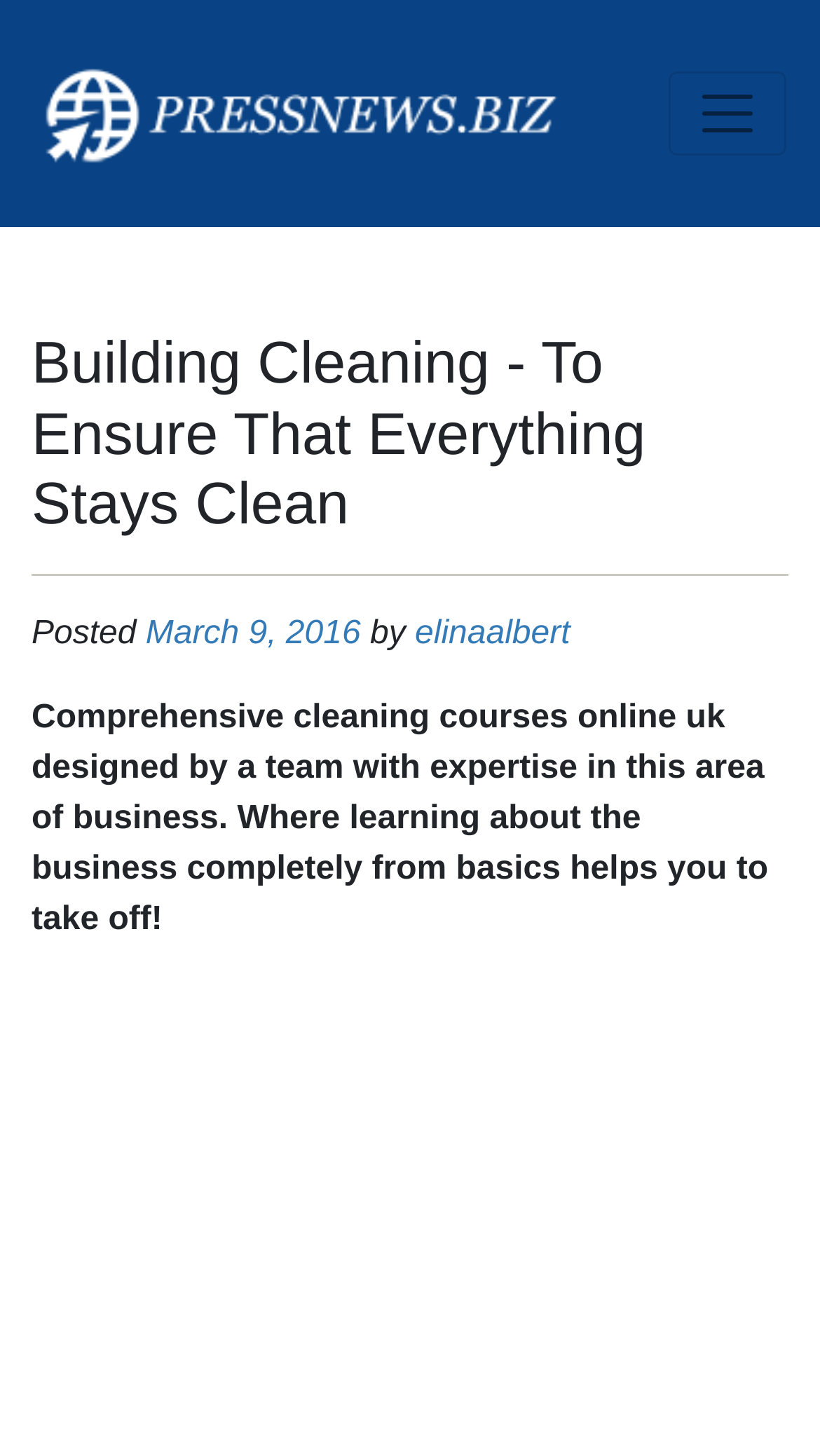Using the details from the image, please elaborate on the following question: Who posted the article?

The webpage contains an article with a posting information section, which includes the date 'March 9, 2016', and the author's name 'elinaalbert', indicating that the article was posted by elinaalbert.